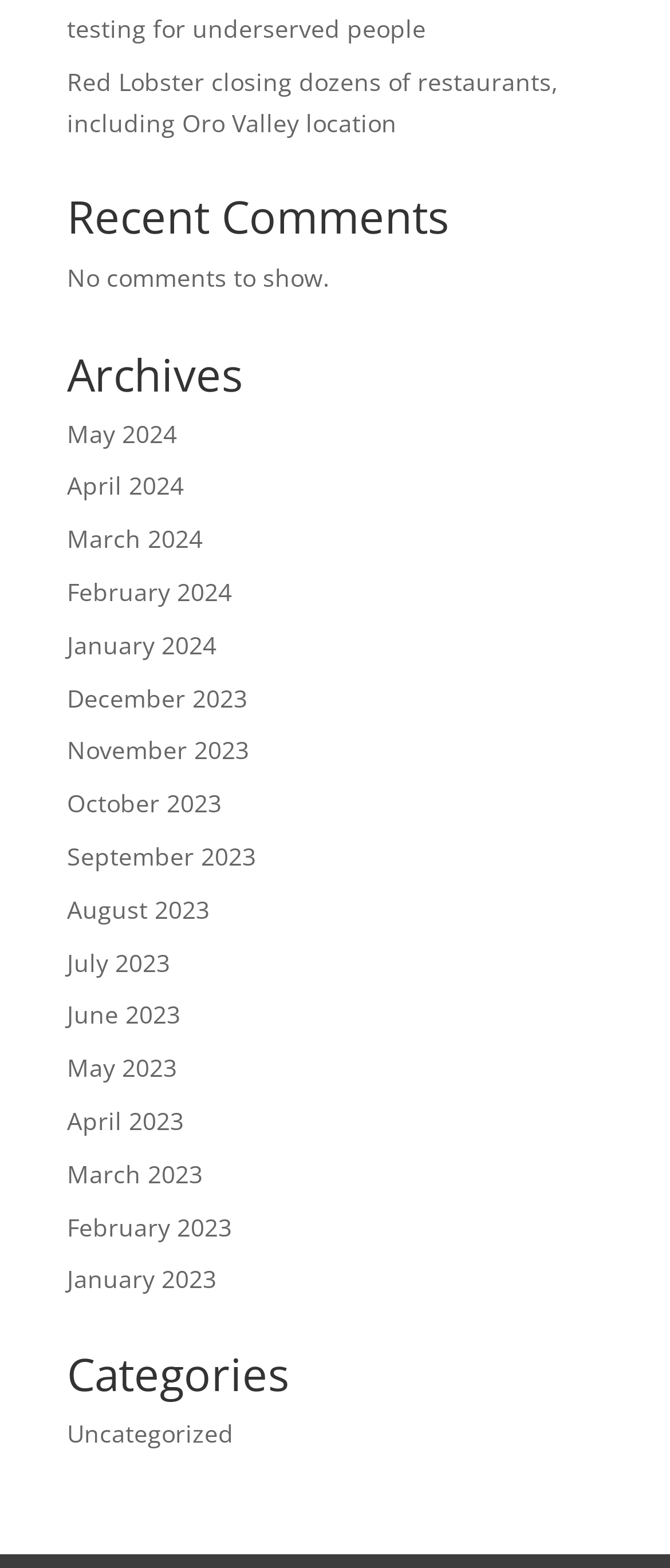How many headings are there on the webpage?
Could you answer the question with a detailed and thorough explanation?

I identified three headings on the webpage: 'Recent Comments', 'Archives', and 'Categories'.